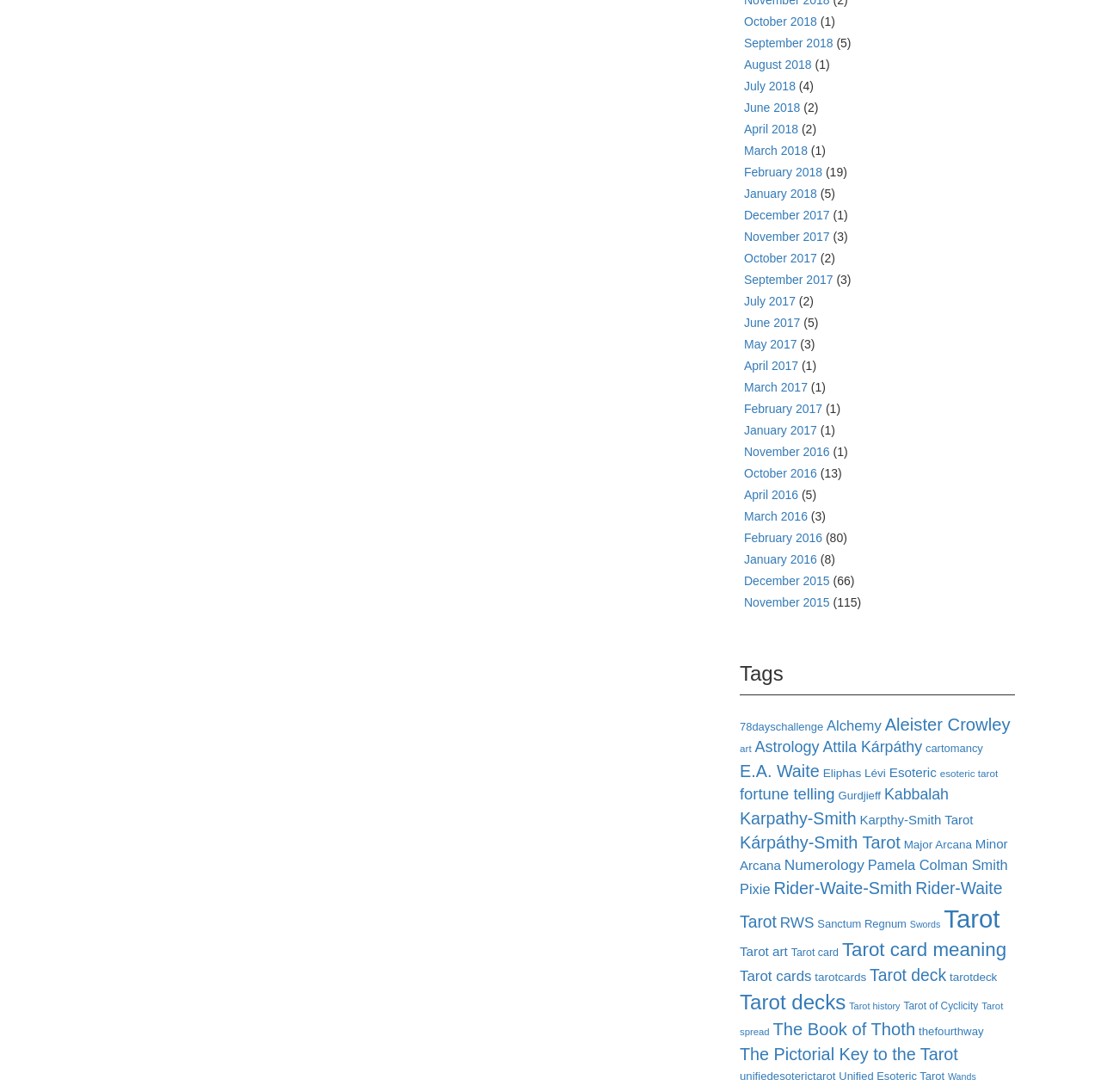Pinpoint the bounding box coordinates of the clickable element to carry out the following instruction: "Learn about Aleister Crowley."

[0.804, 0.654, 0.918, 0.672]